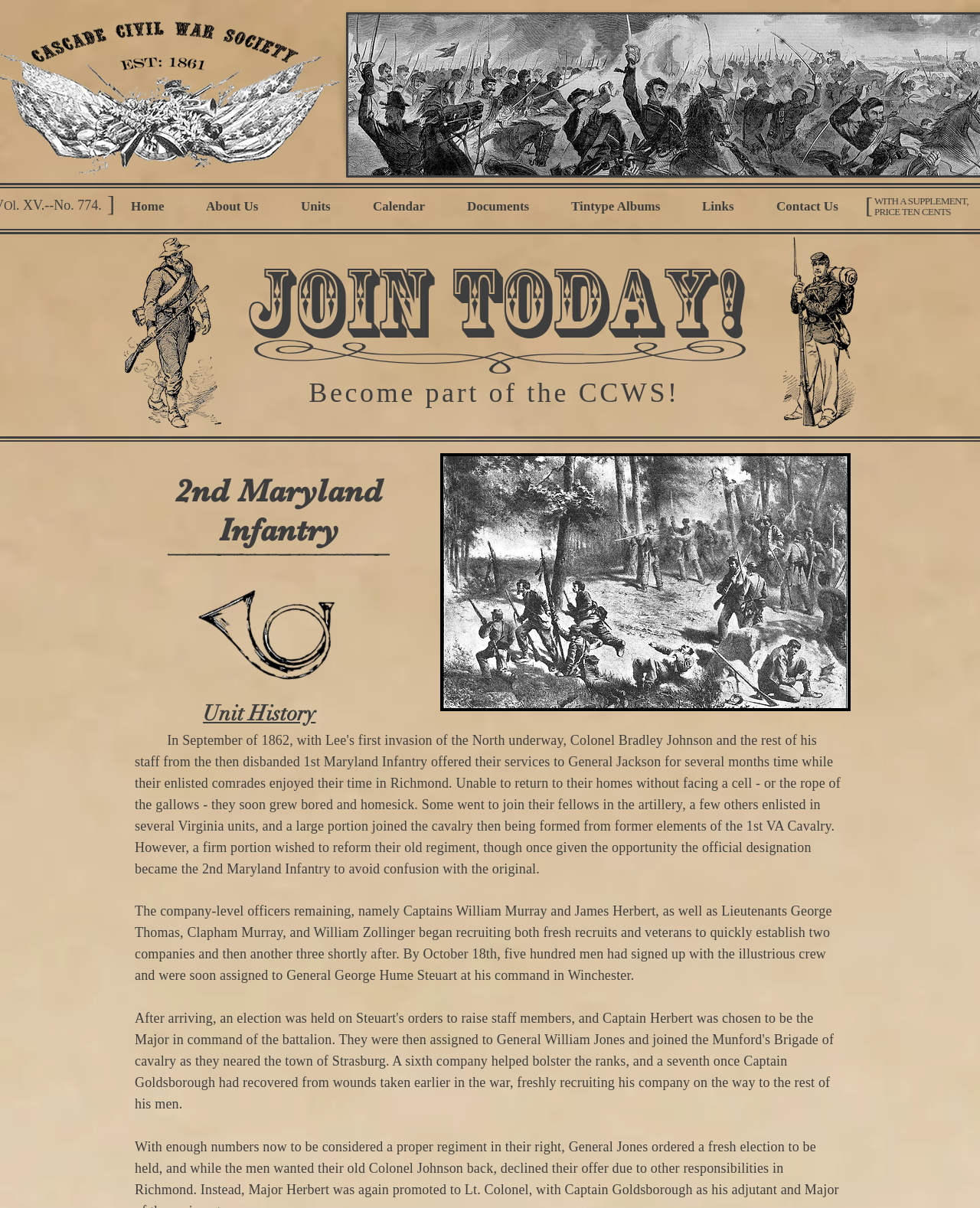How many links are in the navigation menu?
Give a comprehensive and detailed explanation for the question.

I counted the number of link elements under the navigation element, which are 'Home', 'About Us', 'Units', 'Calendar', 'Documents', 'Tintype Albums', 'Links', and 'Contact Us'.